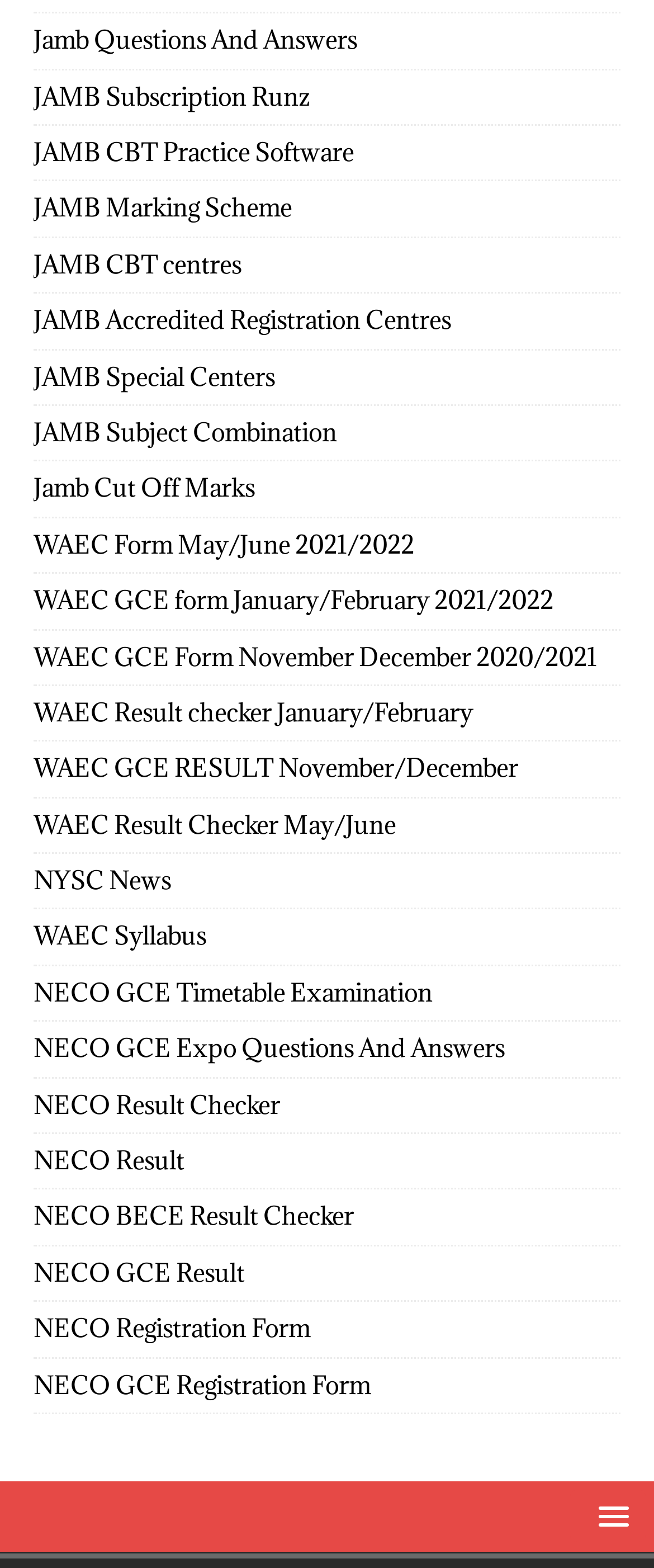What is the first JAMB-related link on the webpage? Based on the screenshot, please respond with a single word or phrase.

Jamb Questions And Answers